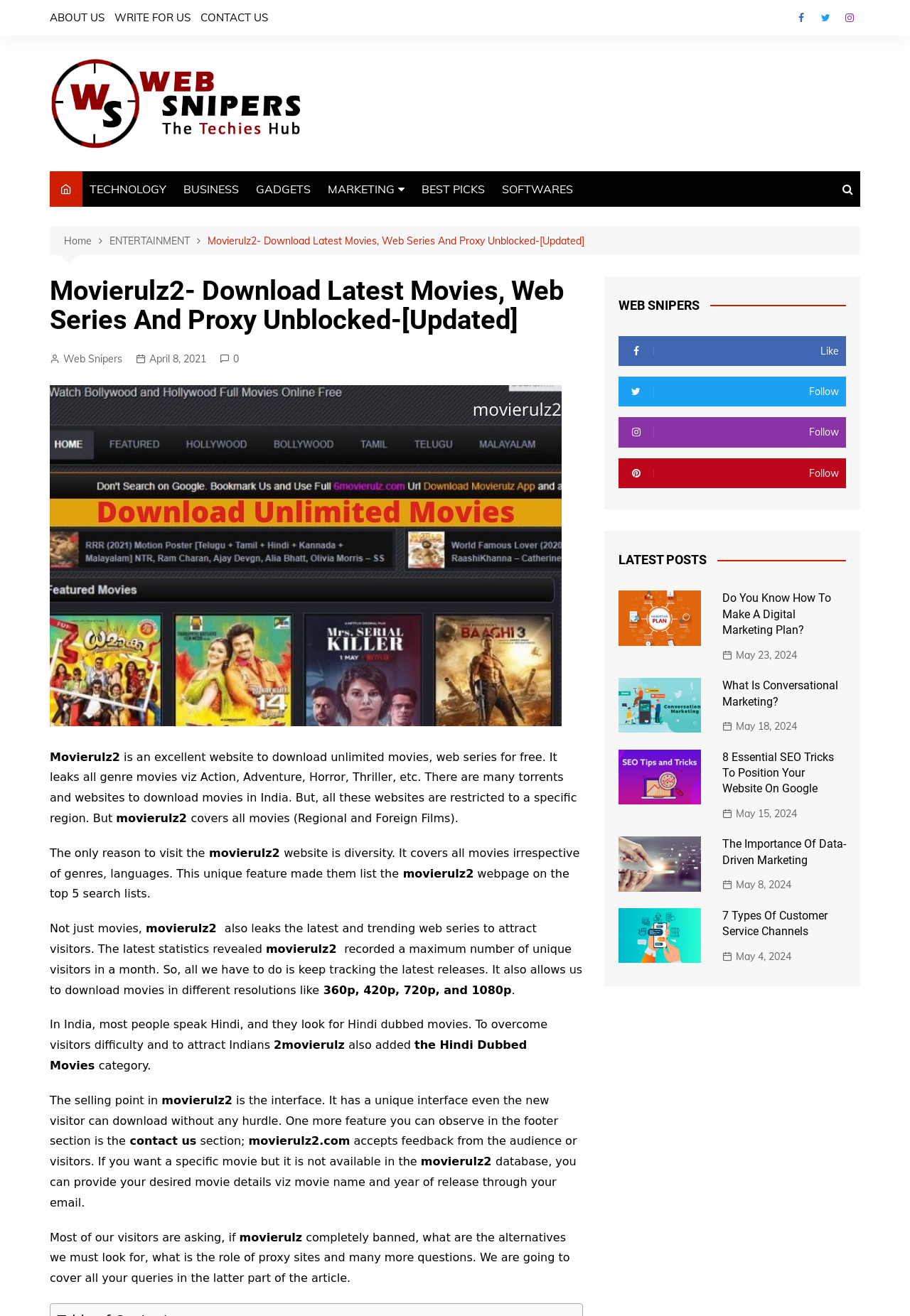What is the unique feature of Movierulz2?
Use the information from the image to give a detailed answer to the question.

The unique feature of Movierulz2 is its diversity, which means it covers all movies irrespective of genres, languages, and regions.